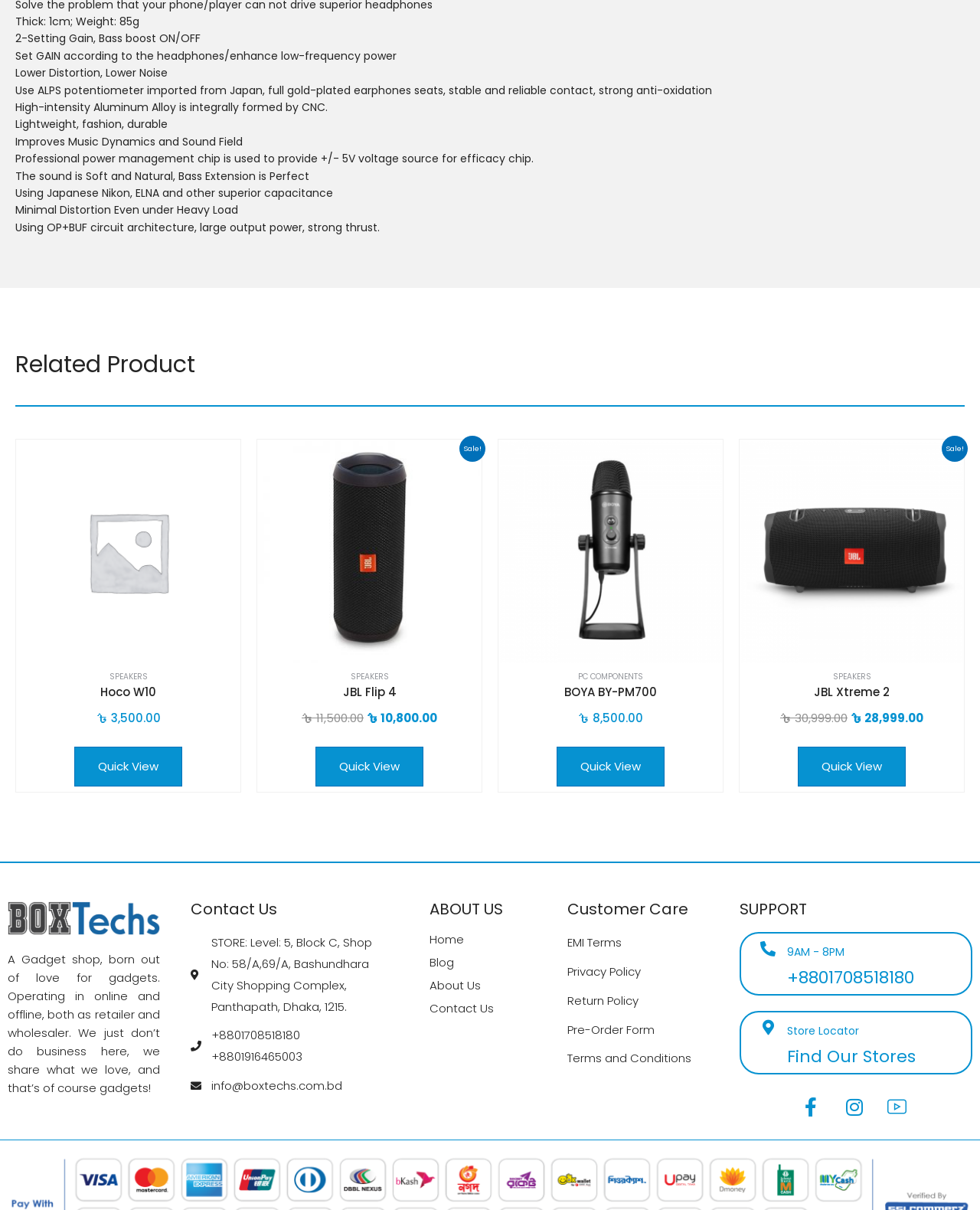Analyze the image and deliver a detailed answer to the question: What is the address of the store?

I found the address of the store by looking at the text under the 'Contact Us' section, which provides the physical address of the store.